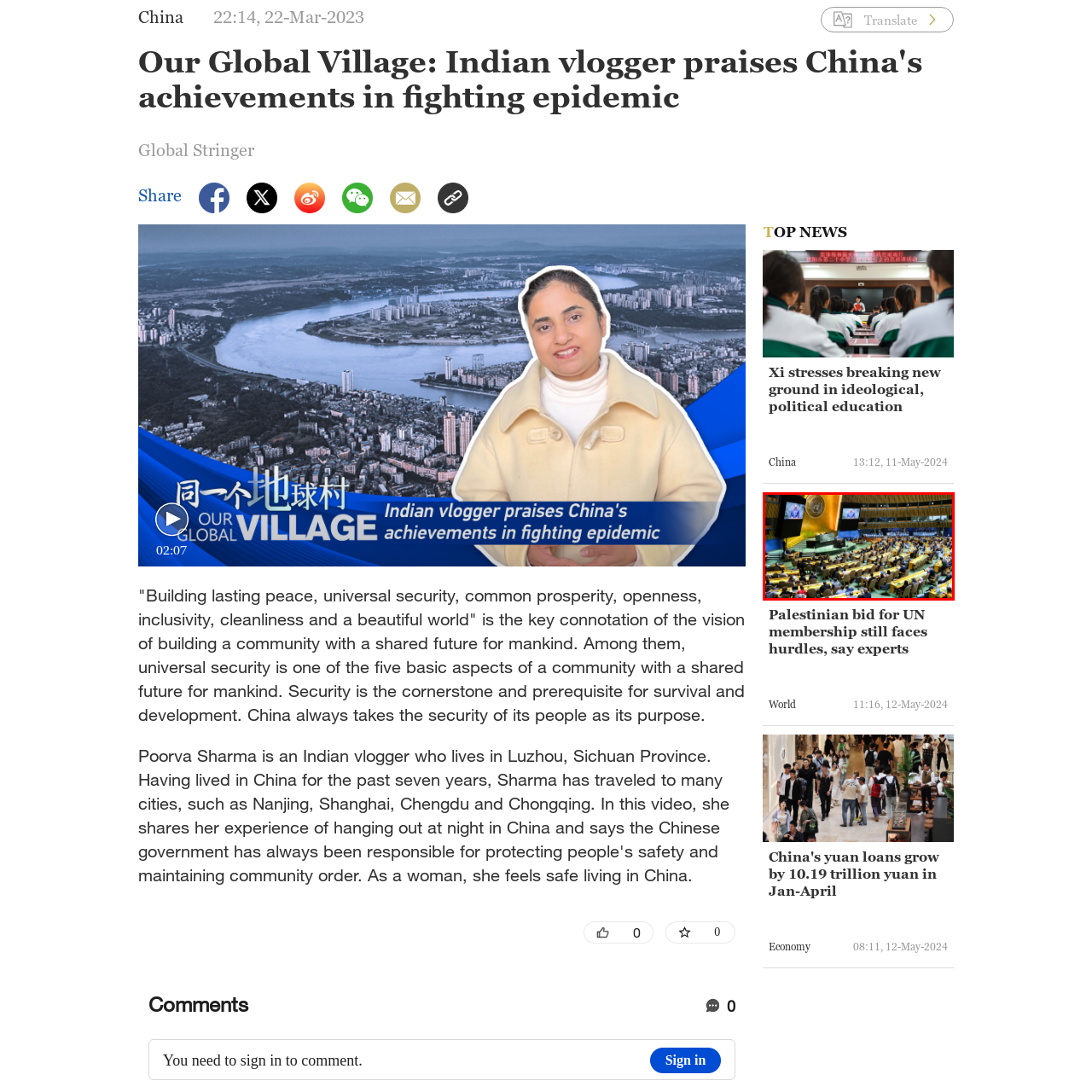Generate a detailed caption for the picture that is marked by the red rectangle.

The image captures a wide-angle view of the United Nations General Assembly in session, showcasing a bustling assembly hall filled with delegates from various nations. In the foreground, rows of seats are occupied by representatives, some attentively listening, while others engage in discussions. The scene is dominated by a large podium at the center, adorned with the UN emblem, where a speaker is addressing the assembly. Two large screens on either side of the podium display visuals related to the ongoing discourse. Above, the hall's distinctive wooden panels curve towards the ceiling, creating an atmosphere of solemnity and significance, reflecting the importance of international dialogue and cooperation.